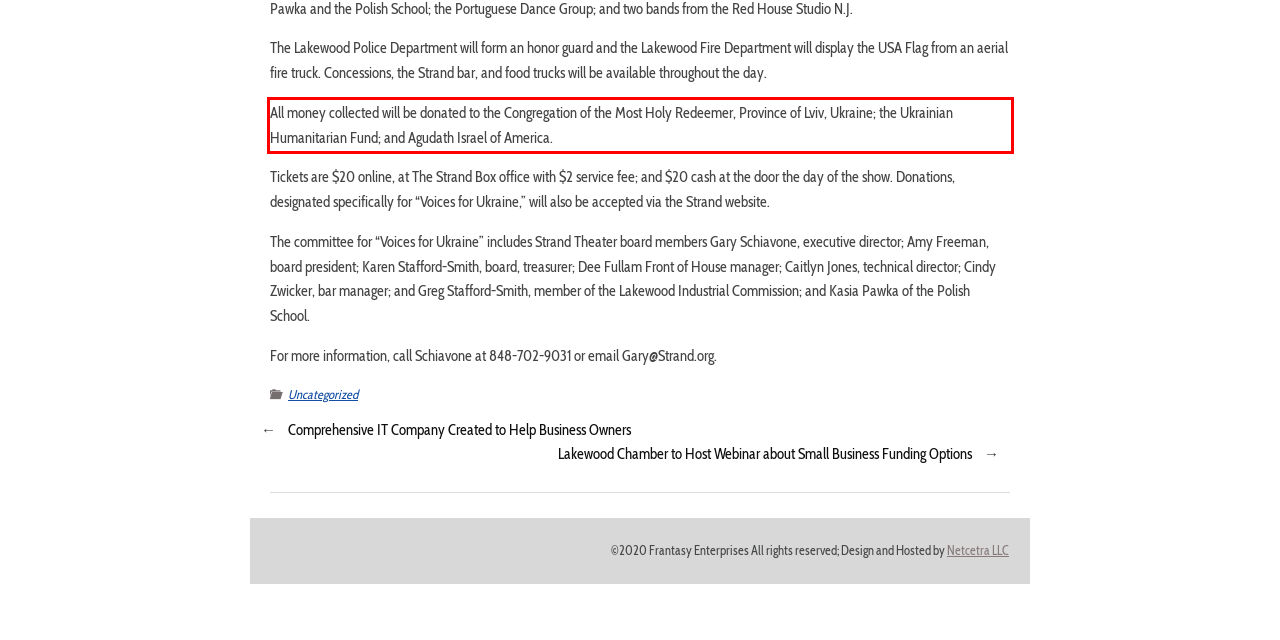Examine the screenshot of the webpage, locate the red bounding box, and generate the text contained within it.

All money collected will be donated to the Congregation of the Most Holy Redeemer, Province of Lviv, Ukraine; the Ukrainian Humanitarian Fund; and Agudath Israel of America.